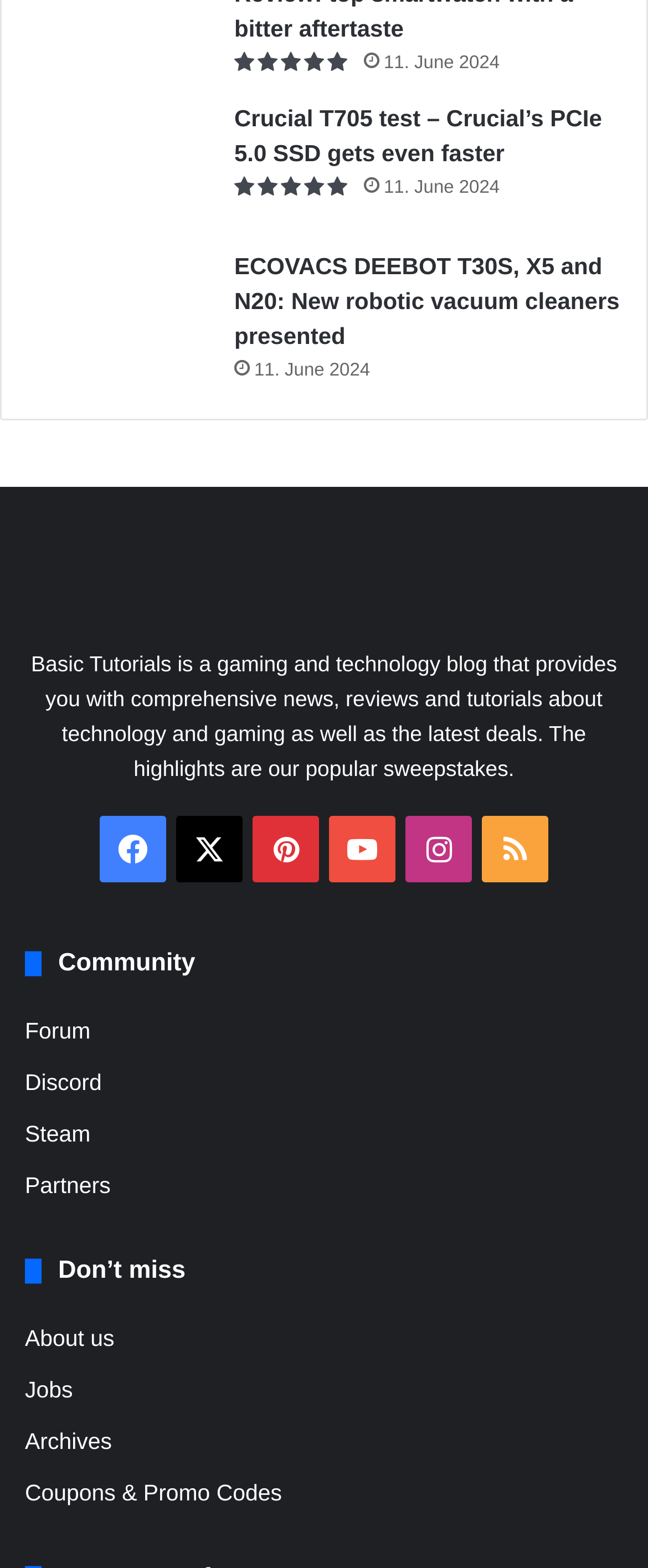Please mark the bounding box coordinates of the area that should be clicked to carry out the instruction: "Read the article about Crucial T705 test".

[0.041, 0.065, 0.323, 0.144]